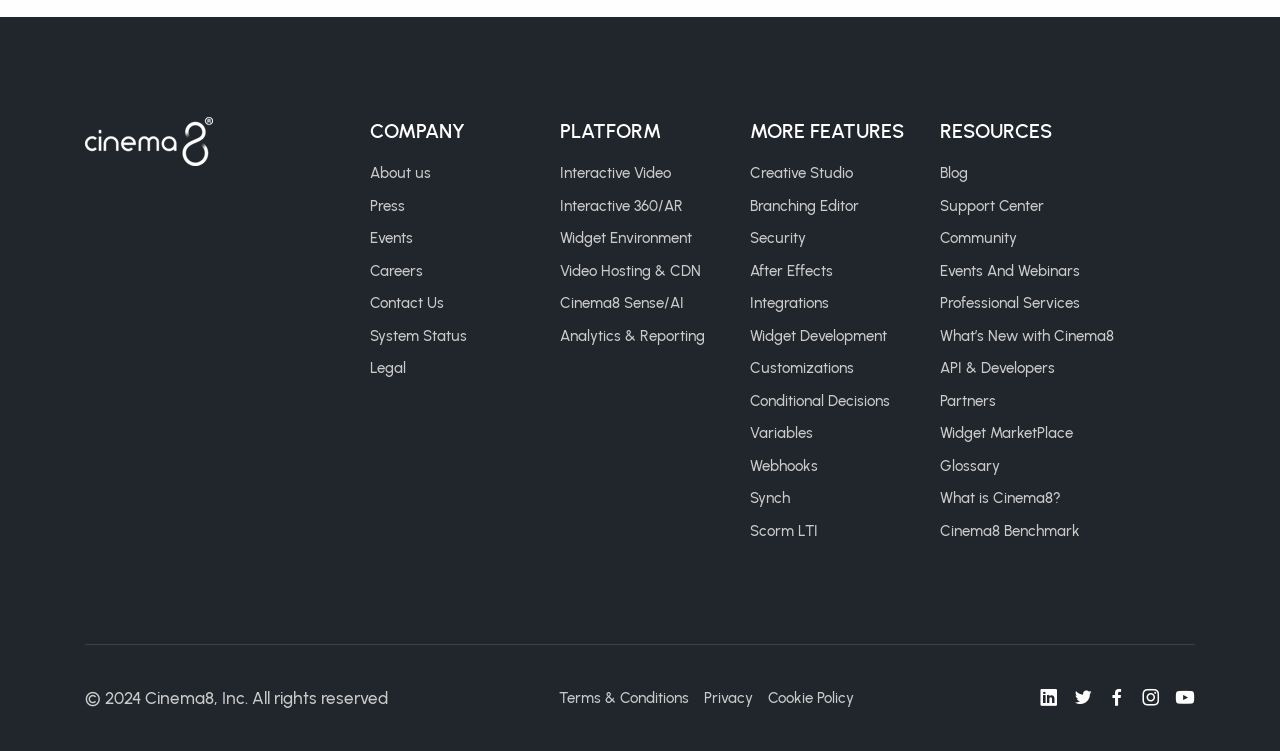Locate the bounding box coordinates of the element that needs to be clicked to carry out the instruction: "Click on About us". The coordinates should be given as four float numbers ranging from 0 to 1, i.e., [left, top, right, bottom].

[0.289, 0.219, 0.337, 0.243]